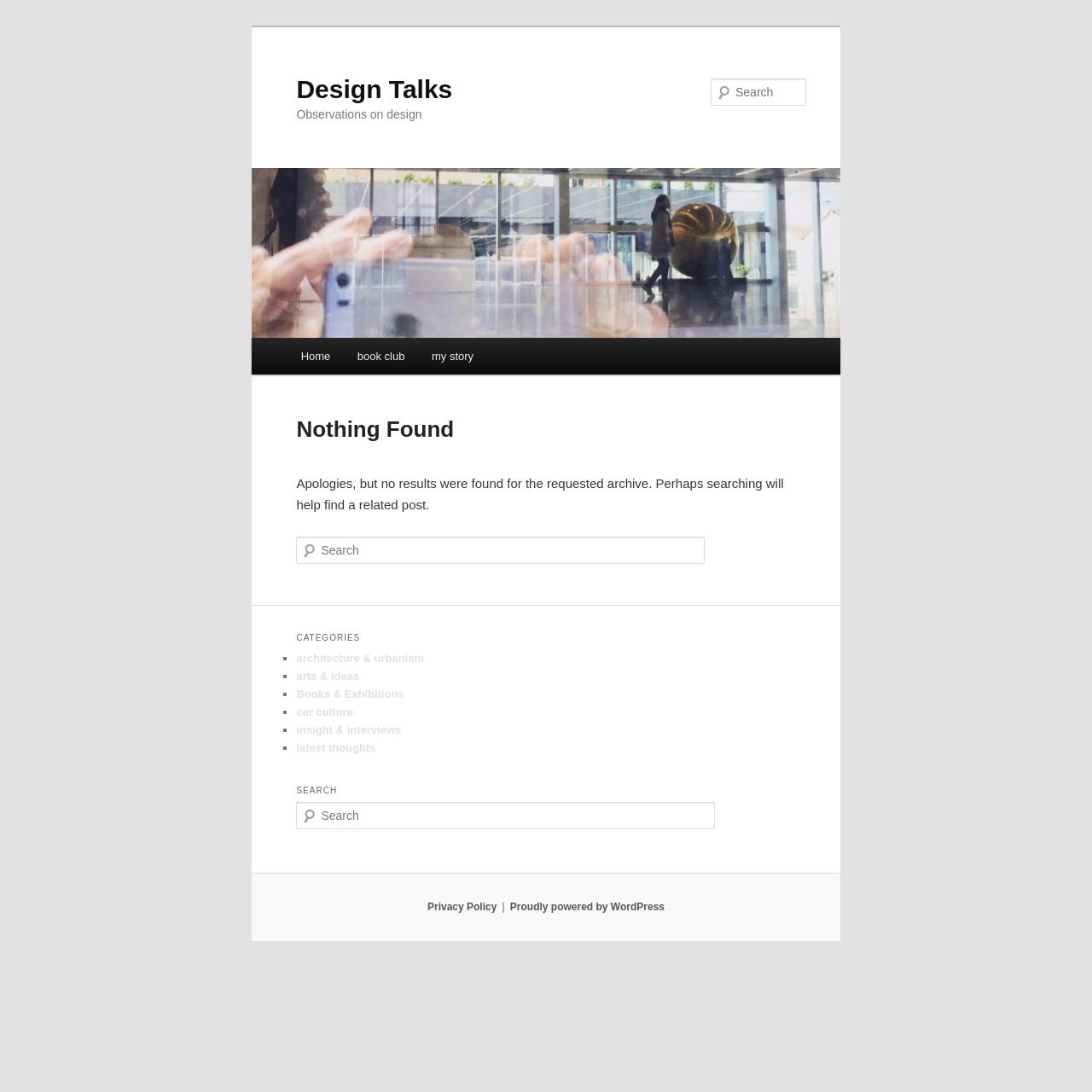Identify the bounding box coordinates of the area that should be clicked in order to complete the given instruction: "View categories". The bounding box coordinates should be four float numbers between 0 and 1, i.e., [left, top, right, bottom].

[0.271, 0.574, 0.729, 0.594]